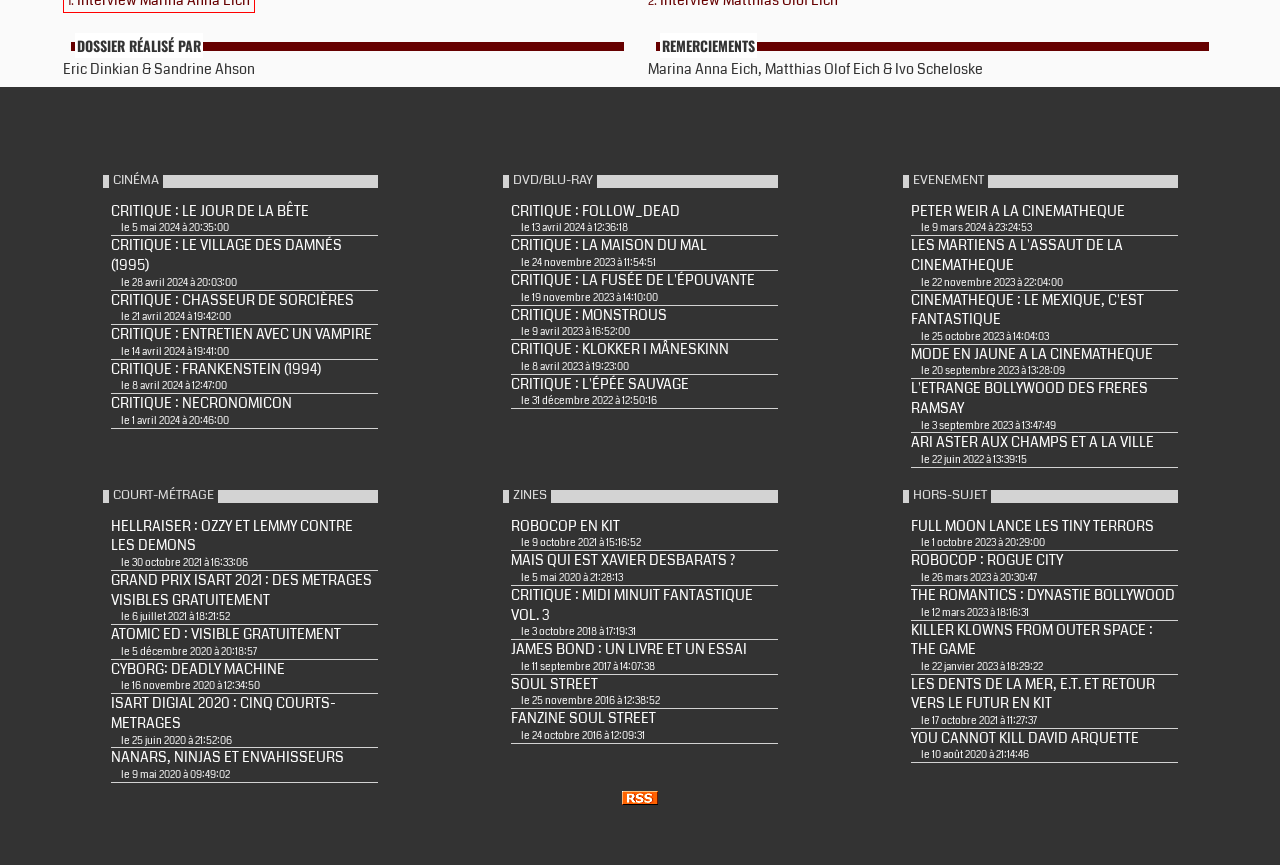How many links are there under the 'EVENEMENT' category?
Based on the screenshot, provide your answer in one word or phrase.

6